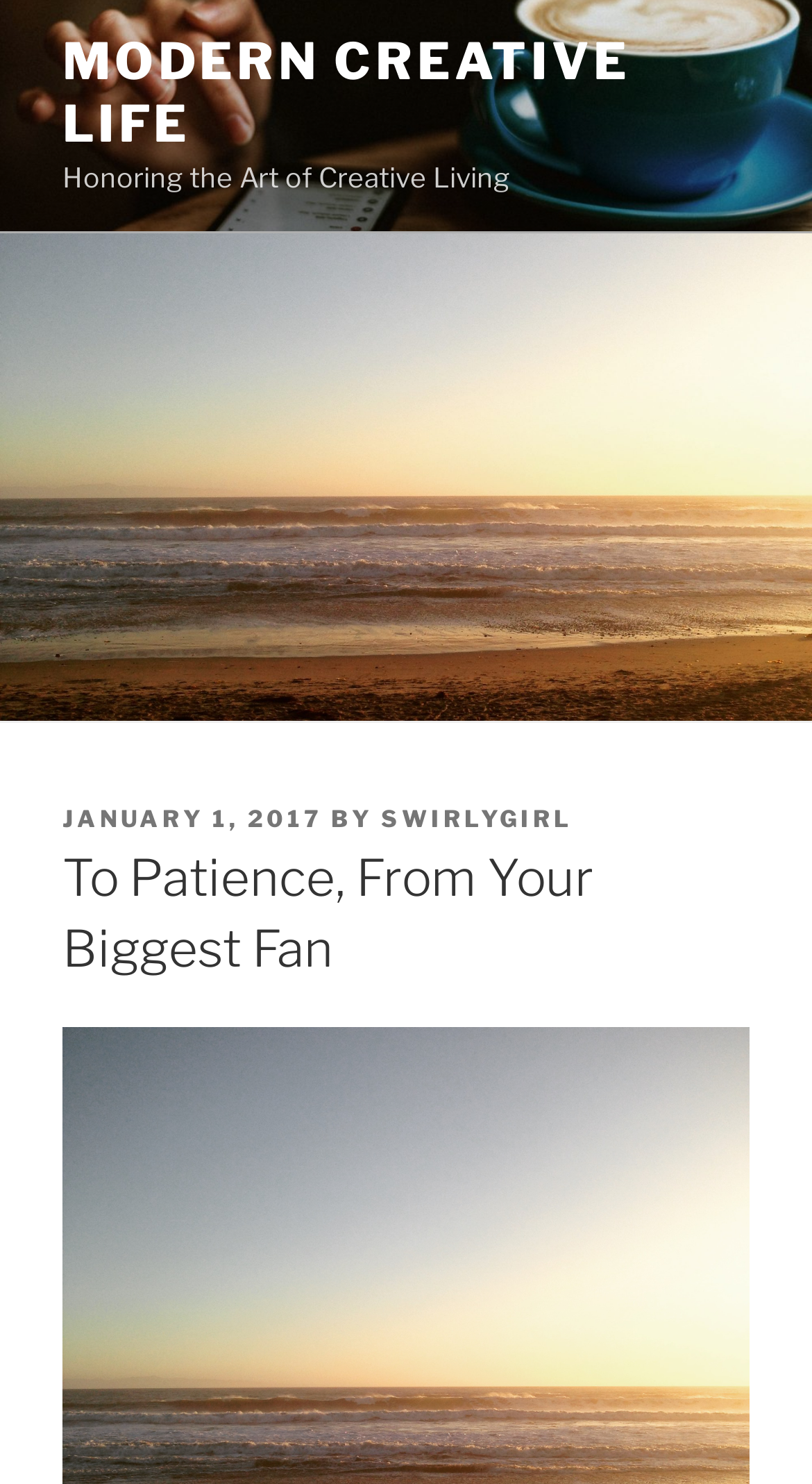What is the title of the article?
Answer the question with a single word or phrase by looking at the picture.

To Patience, From Your Biggest Fan